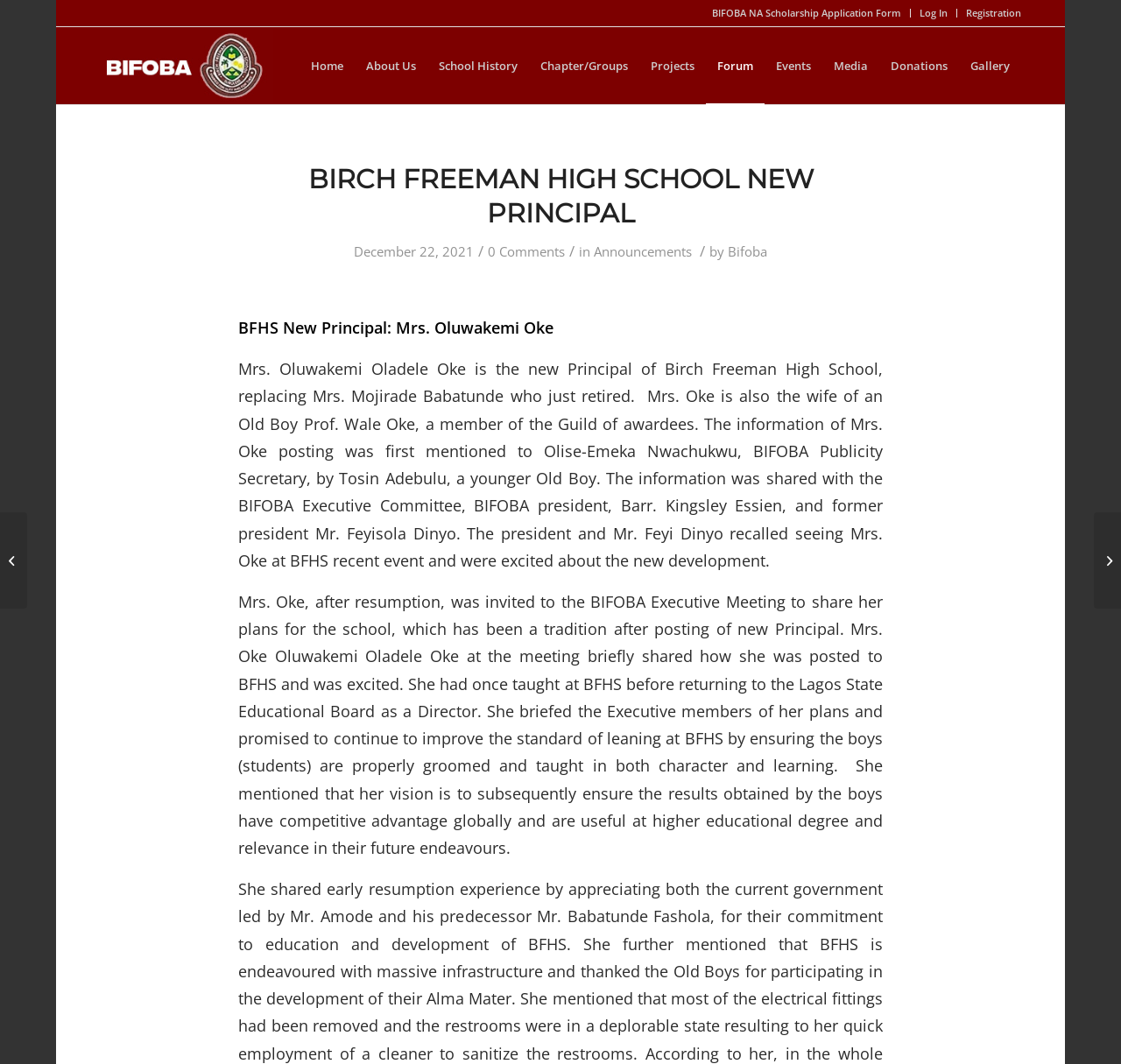What is the purpose of the BIFOBA Executive Meeting?
Use the screenshot to answer the question with a single word or phrase.

To share plans for the school